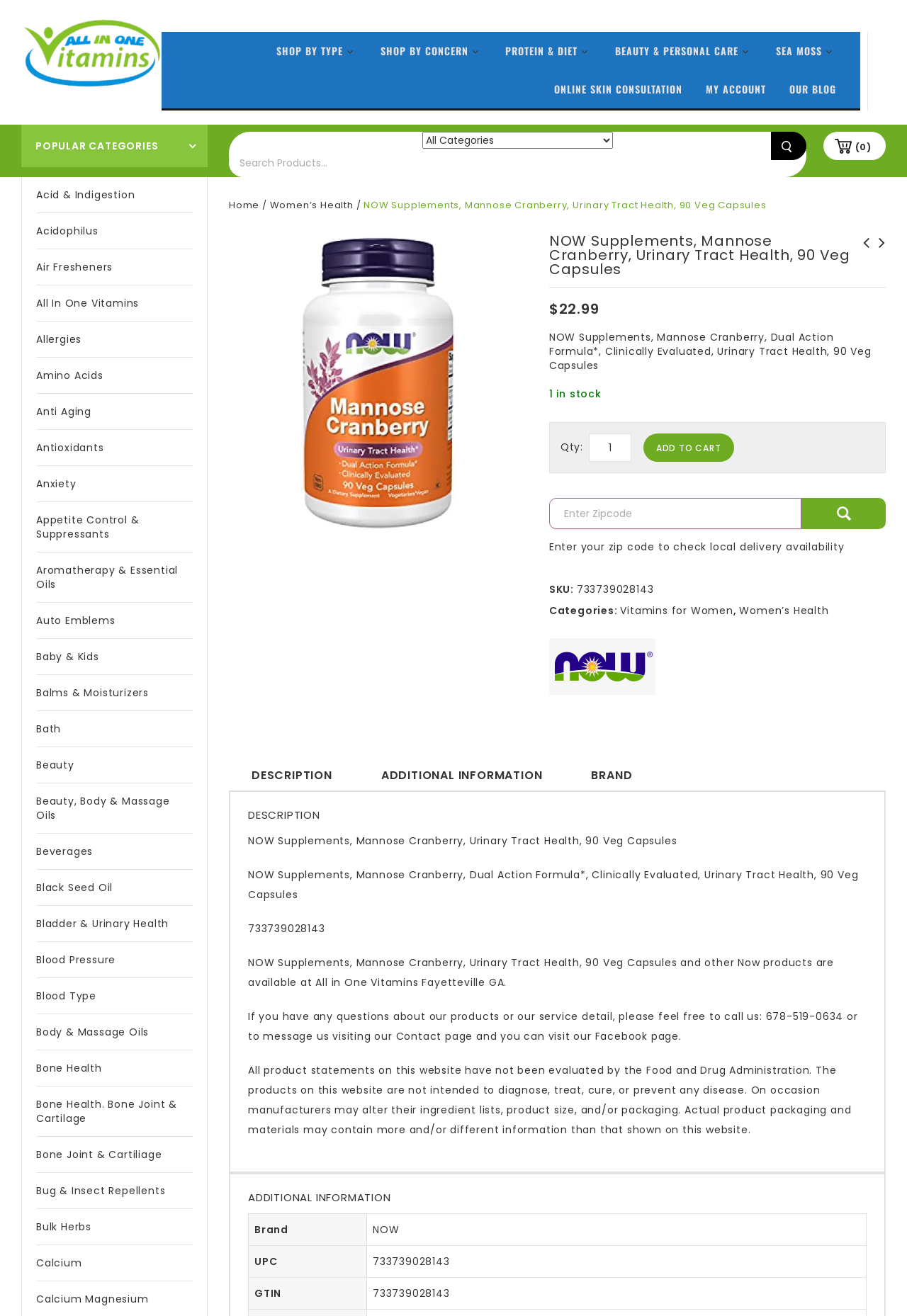Provide a brief response to the question below using one word or phrase:
What is the price of the product?

$22.99